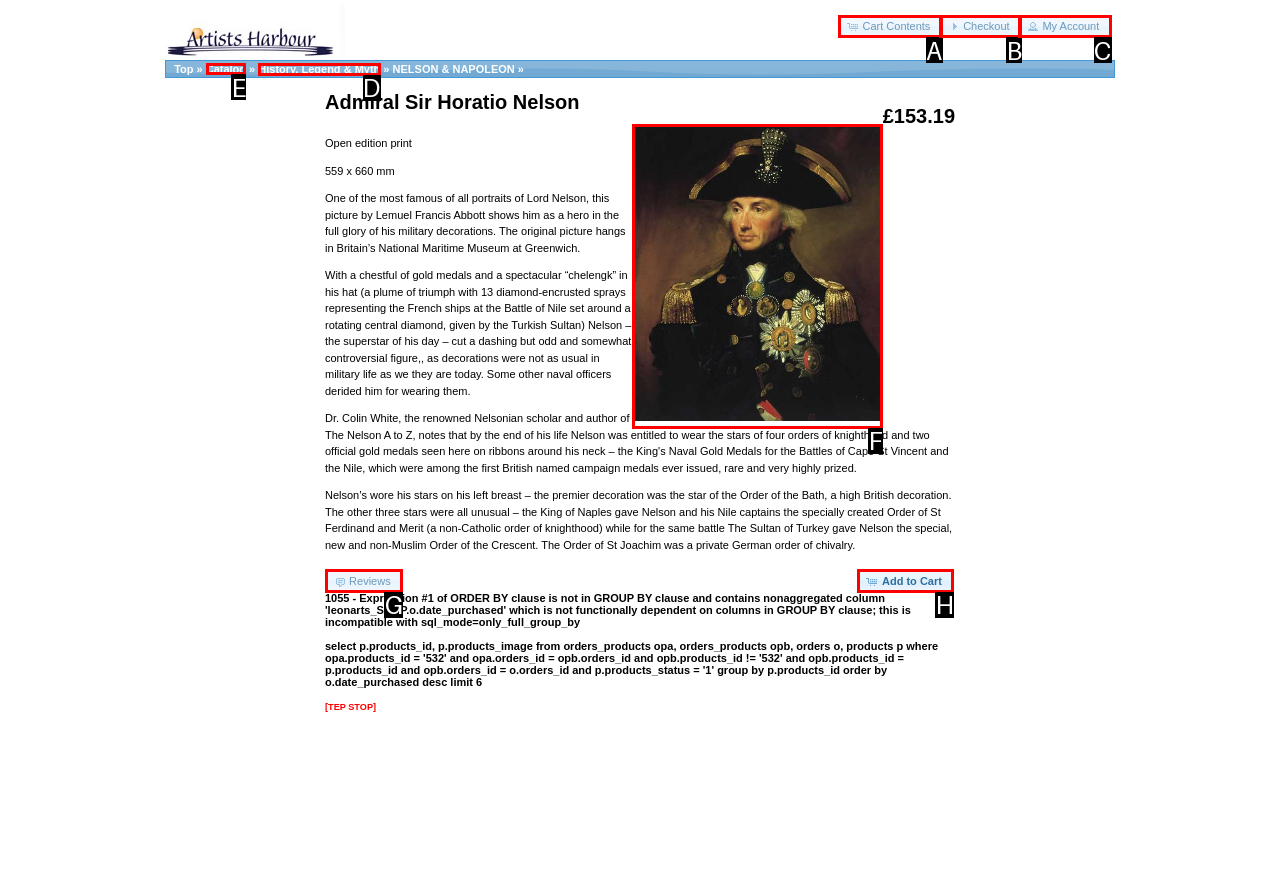Point out the option that needs to be clicked to fulfill the following instruction: Enter your name
Answer with the letter of the appropriate choice from the listed options.

None